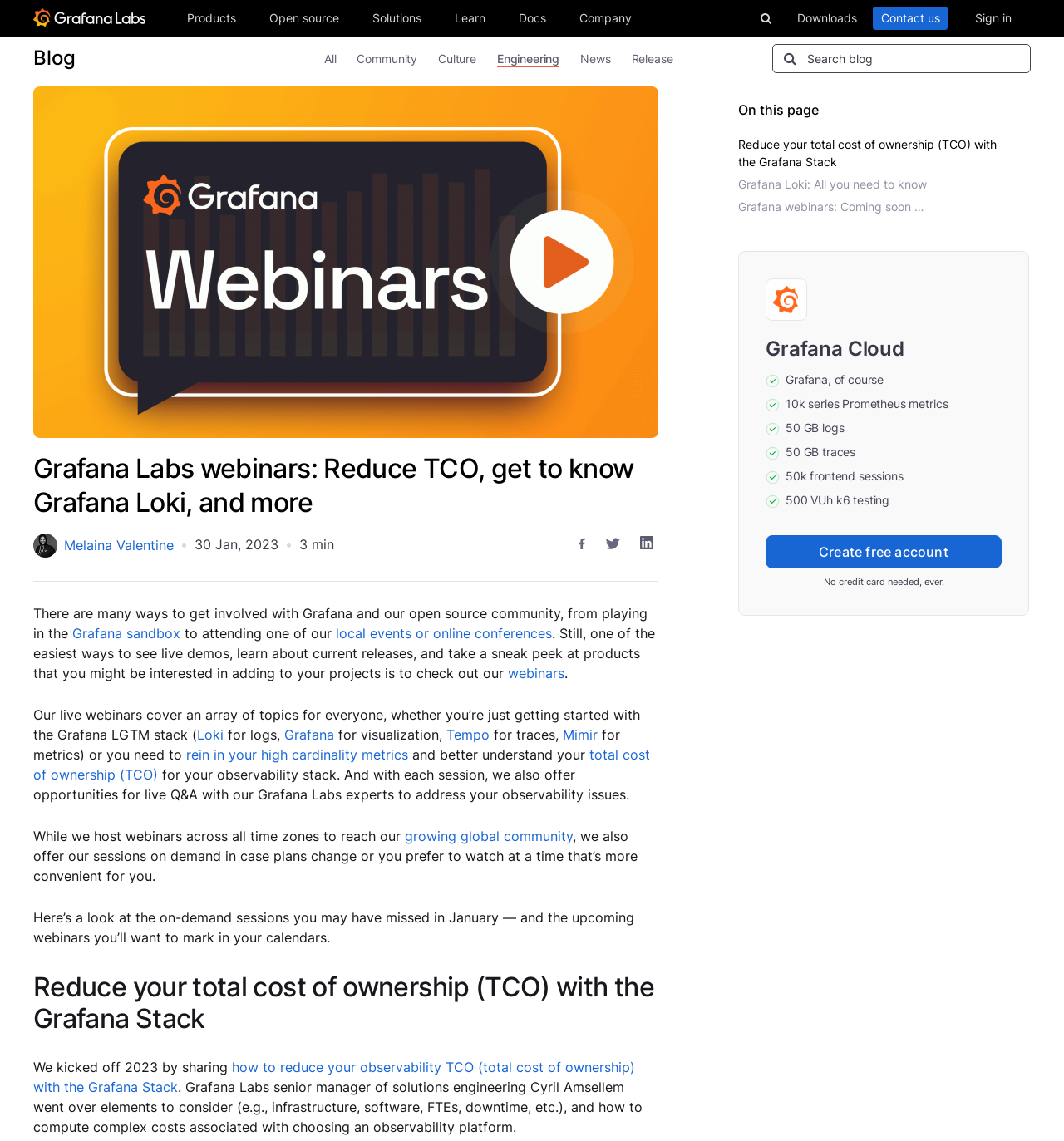Please determine the bounding box coordinates of the element's region to click for the following instruction: "Create a free account".

[0.778, 0.295, 0.939, 0.323]